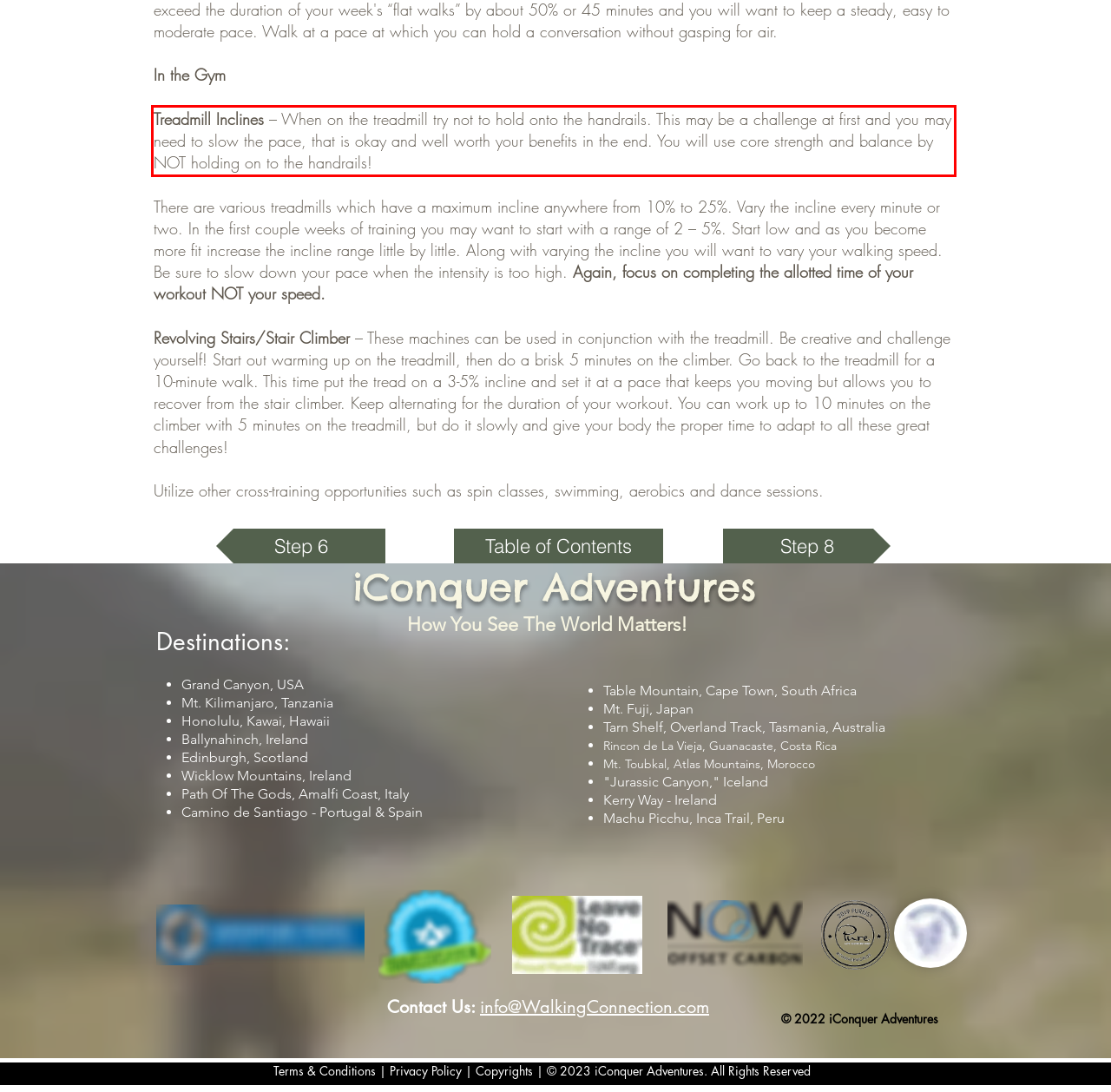Given a webpage screenshot, identify the text inside the red bounding box using OCR and extract it.

Treadmill Inclines – When on the treadmill try not to hold onto the handrails. This may be a challenge at first and you may need to slow the pace, that is okay and well worth your benefits in the end. You will use core strength and balance by NOT holding on to the handrails!